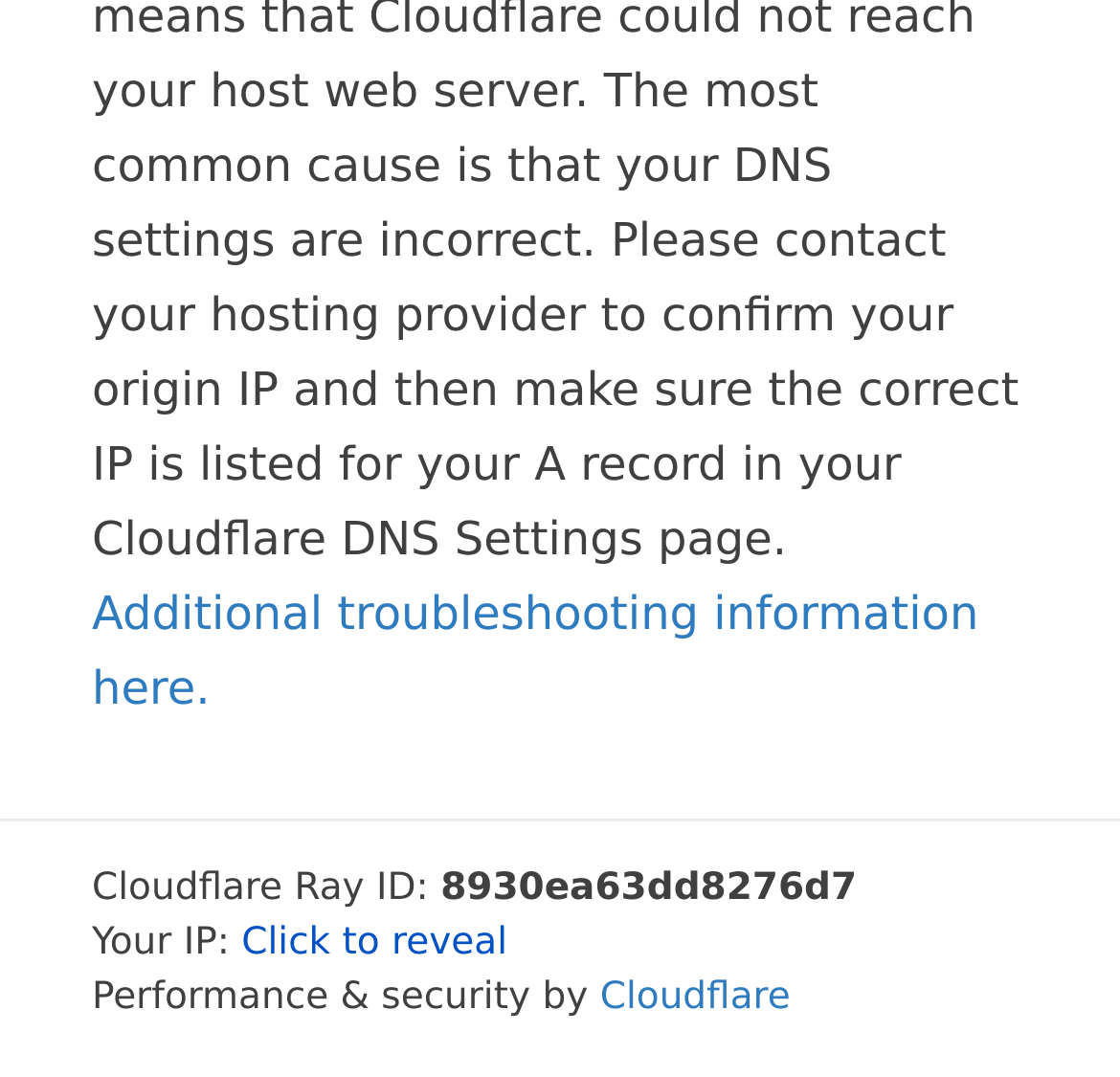Answer the question below in one word or phrase:
What is the name of the company providing performance and security?

Cloudflare